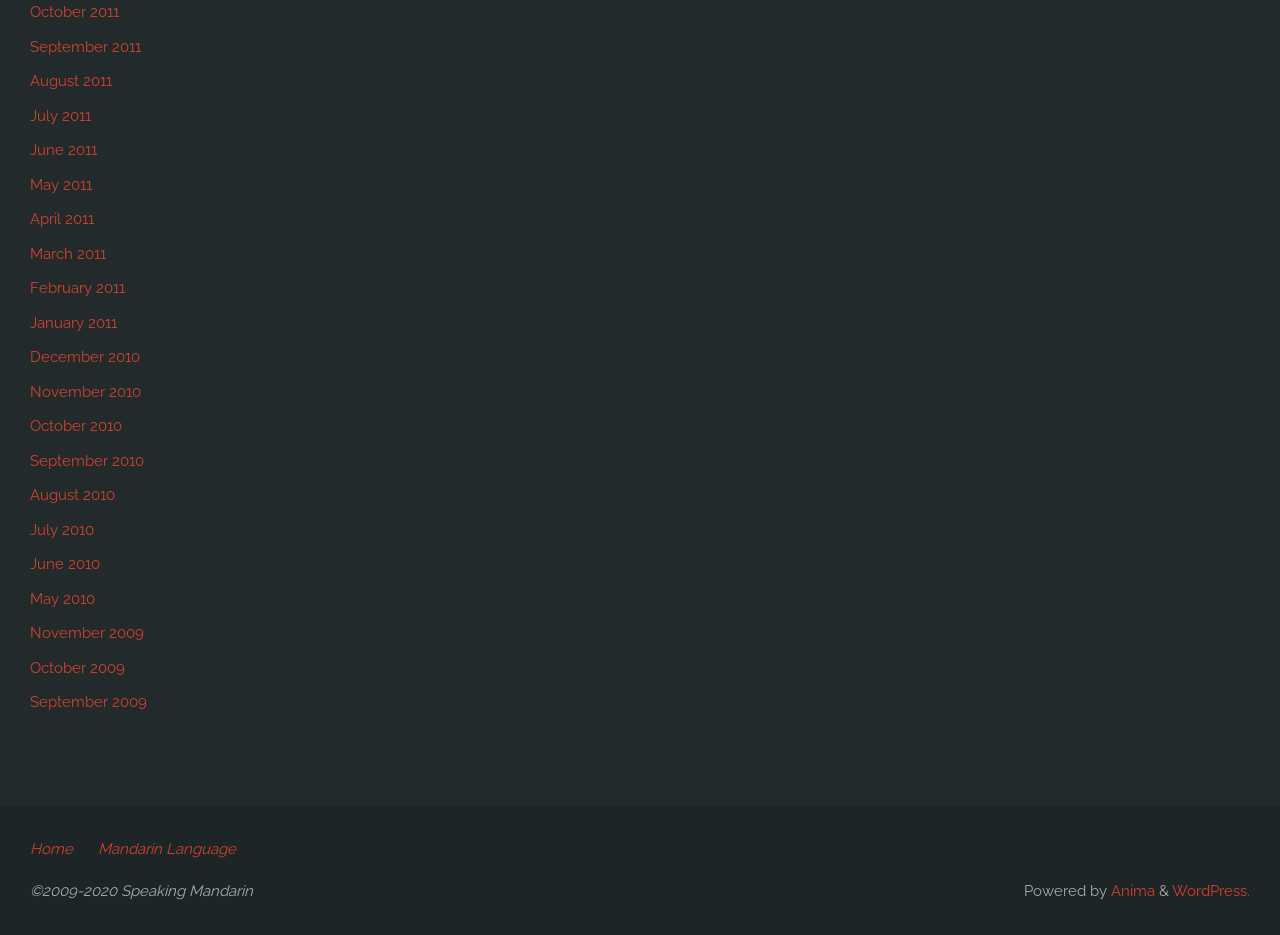Using the element description: "WordPress.", determine the bounding box coordinates. The coordinates should be in the format [left, top, right, bottom], with values between 0 and 1.

[0.916, 0.943, 0.977, 0.963]